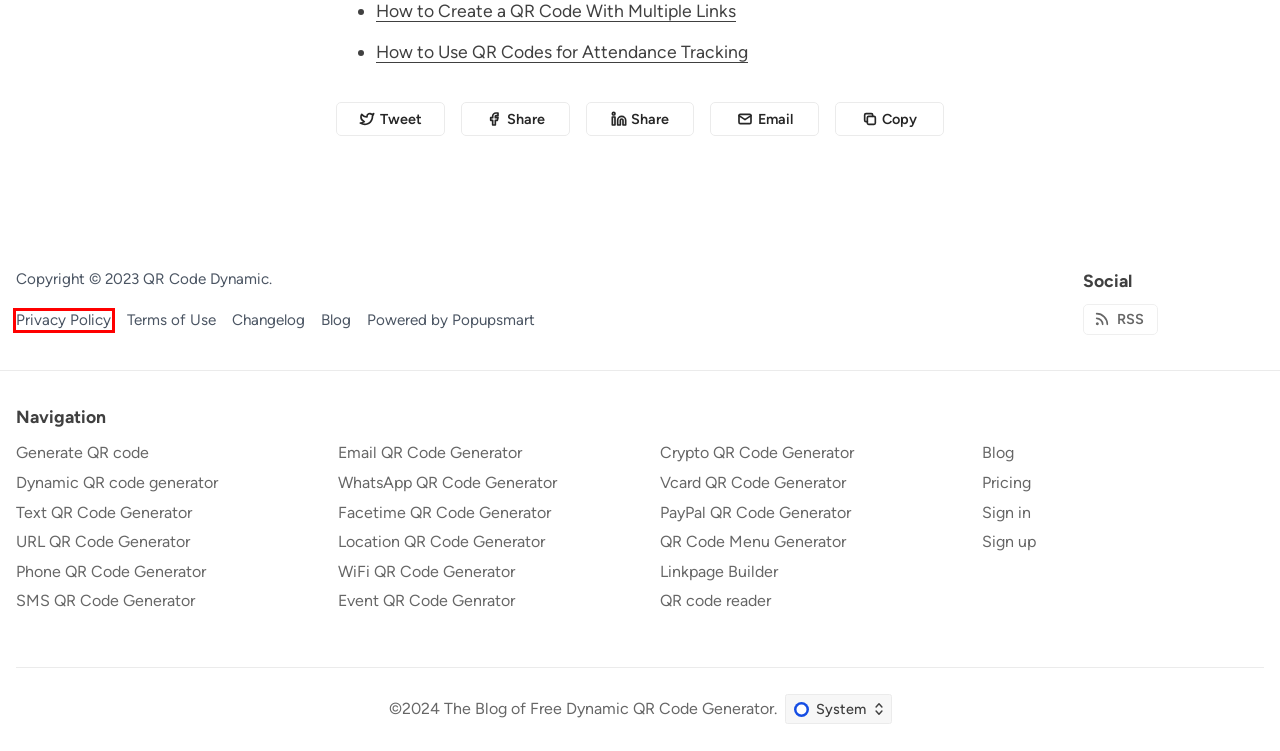Assess the screenshot of a webpage with a red bounding box and determine which webpage description most accurately matches the new page after clicking the element within the red box. Here are the options:
A. Terms of Use - QR Code Dynamic
B. Sign up - QR Code Dynamic
C. URL QR code generator - QR Code Dynamic
D. How to Create a QR Code With Multiple Links
E. Simple Popup Builder That Boosts Sales | Popupsmart
F. Changelog - QR Code Dynamic
G. How to Use QR Codes for Attendance Tracking
H. Privacy Policy - QR Code Dynamic

H